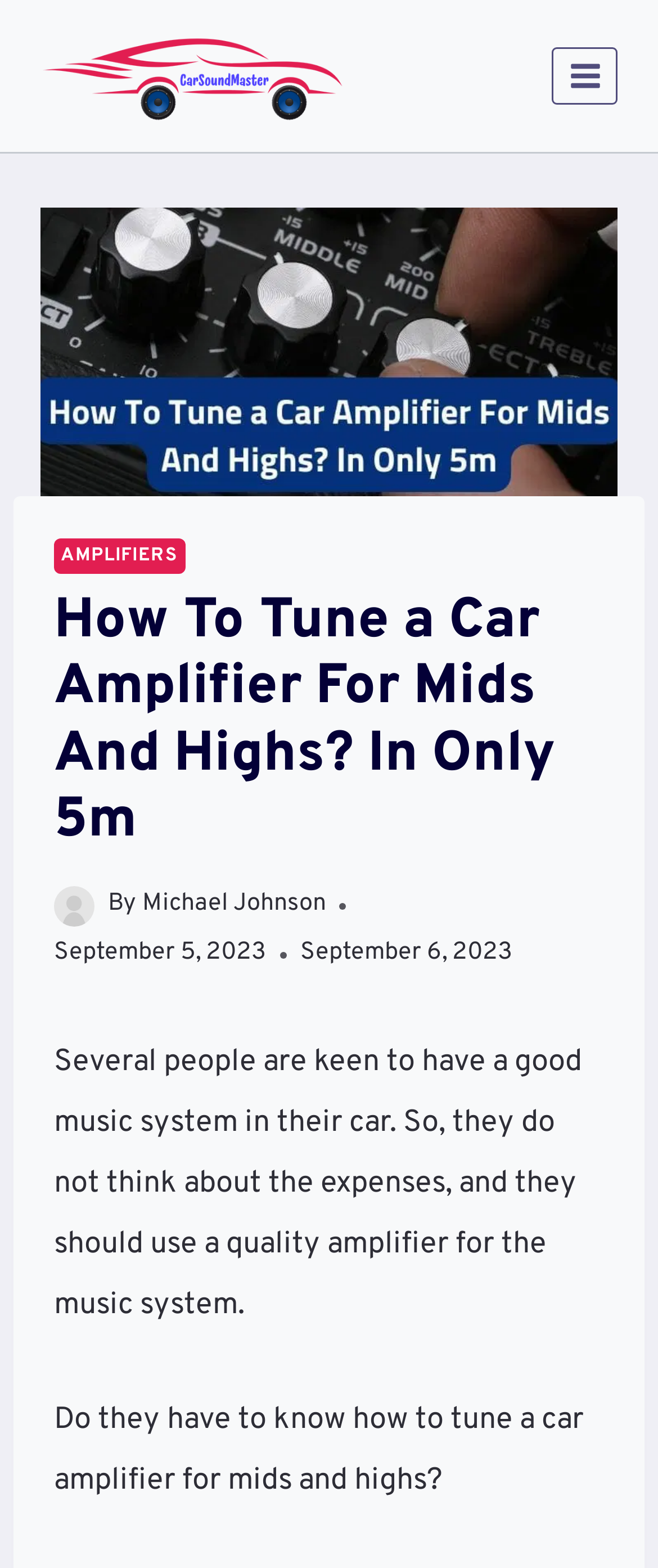Provide the text content of the webpage's main heading.

How To Tune a Car Amplifier For Mids And Highs? In Only 5m